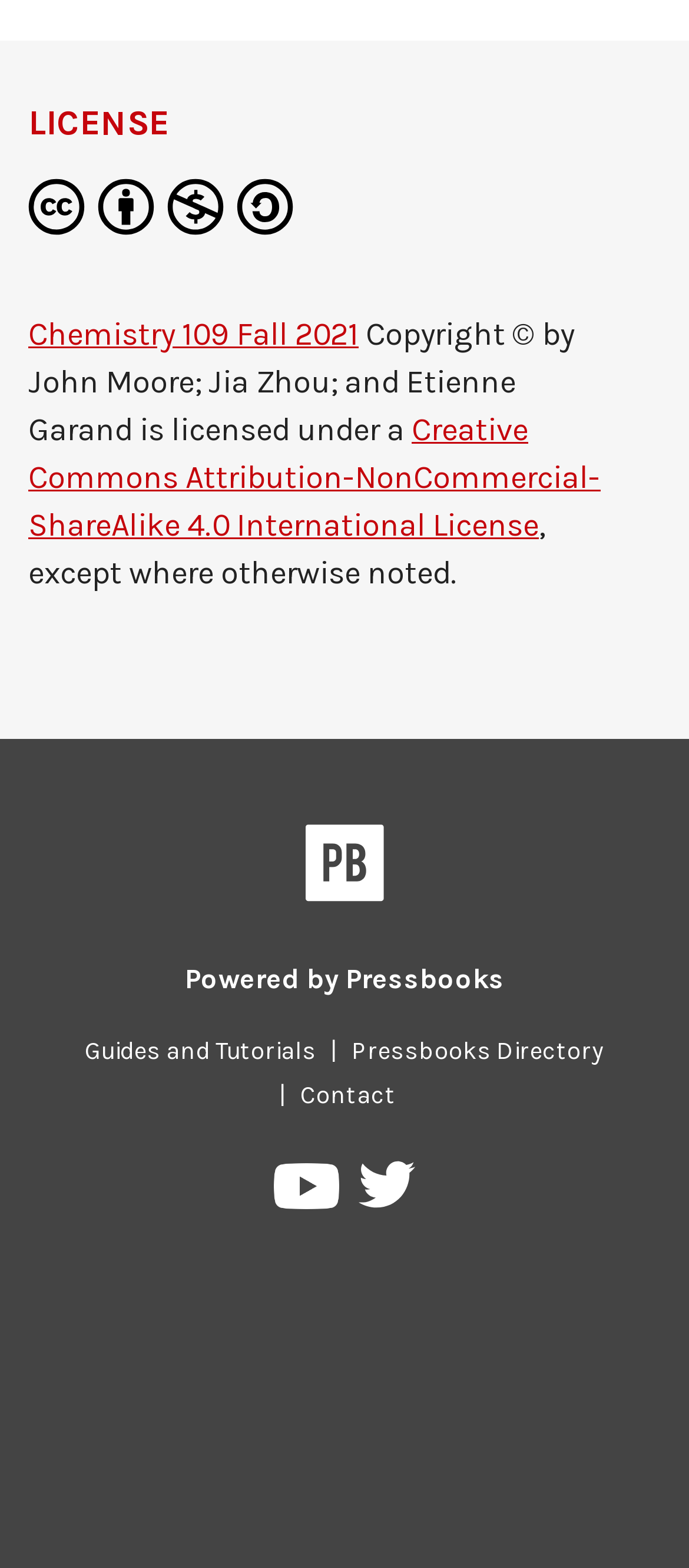Identify the bounding box coordinates of the area you need to click to perform the following instruction: "View the 'Pressbooks on YouTube' channel".

[0.398, 0.872, 0.499, 0.912]